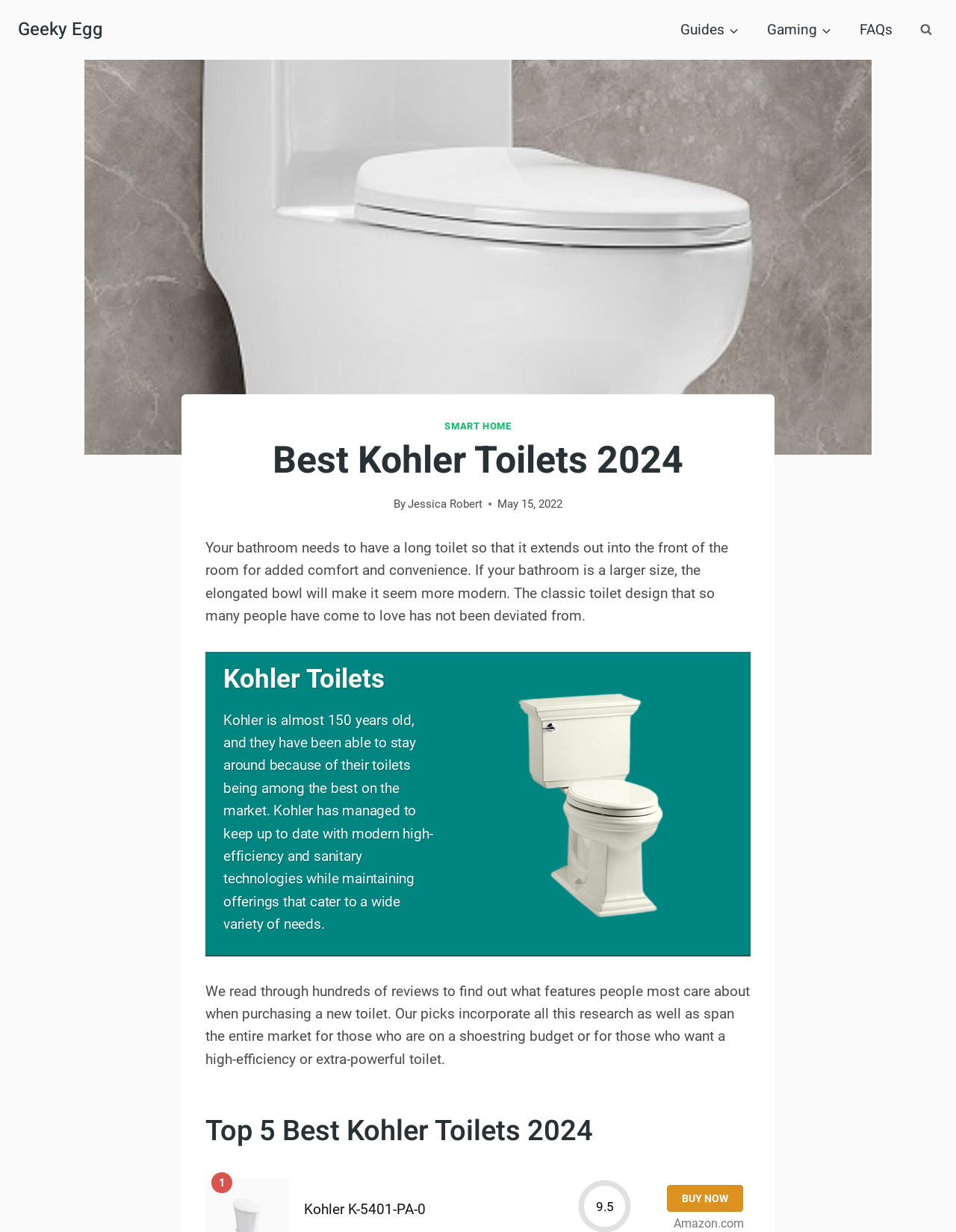How many Kohler toilets are reviewed on this webpage? Look at the image and give a one-word or short phrase answer.

5